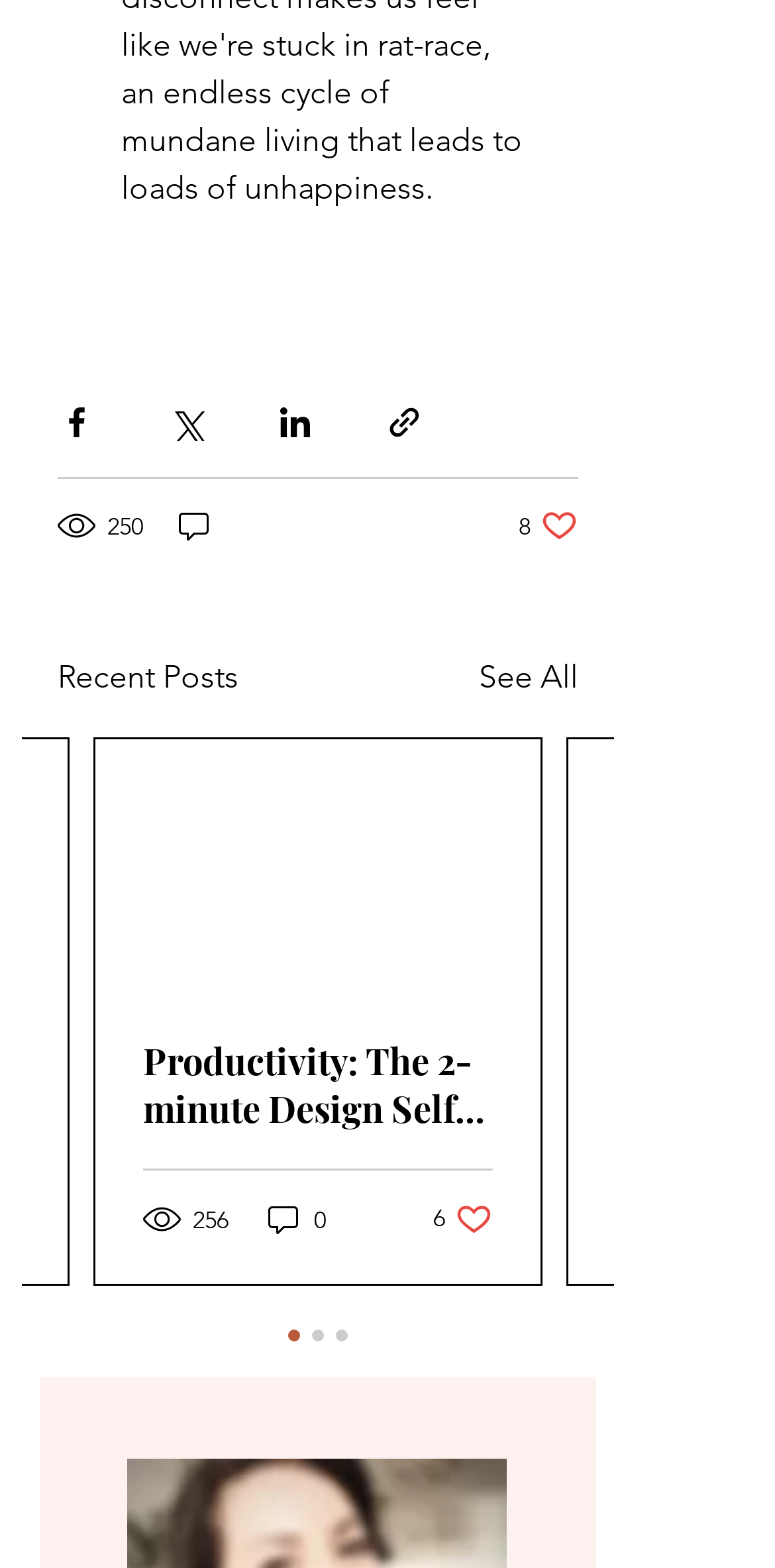Respond to the following query with just one word or a short phrase: 
What is the number of comments for the first post?

0